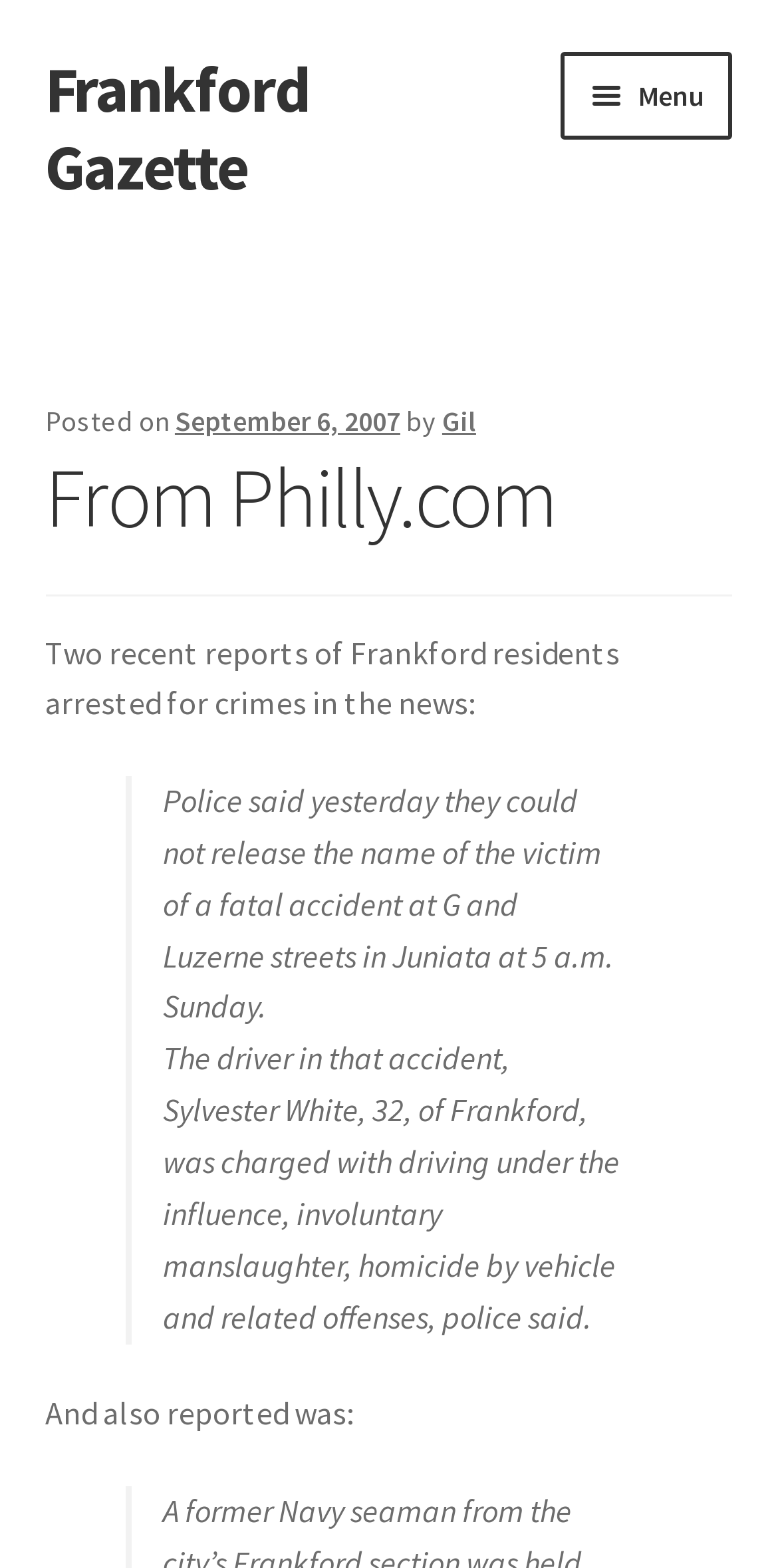Identify the bounding box coordinates of the clickable region necessary to fulfill the following instruction: "Click on the 'Home' link". The bounding box coordinates should be four float numbers between 0 and 1, i.e., [left, top, right, bottom].

[0.058, 0.132, 0.942, 0.2]